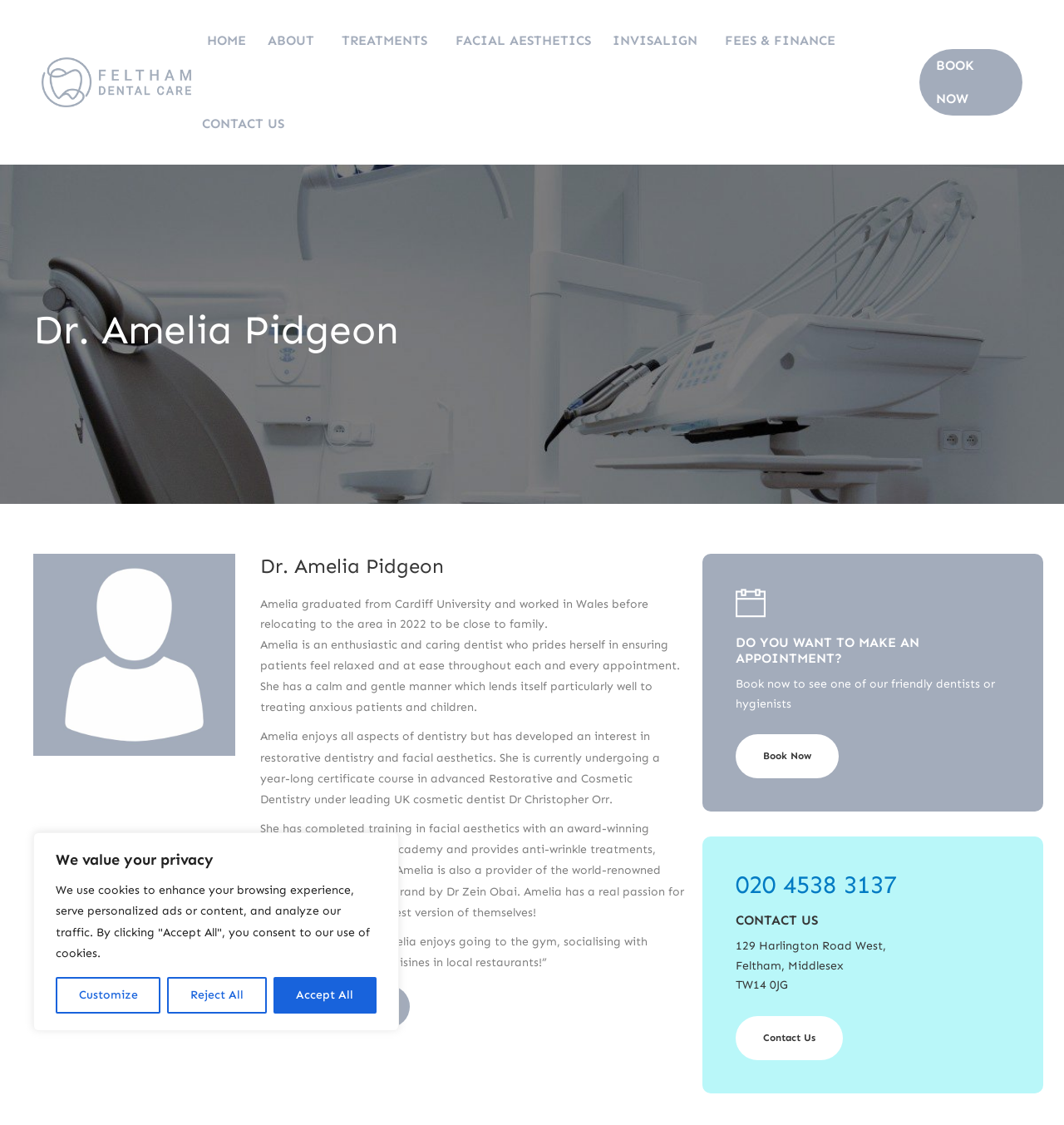Please locate the bounding box coordinates of the element's region that needs to be clicked to follow the instruction: "Click the 'Book Now' link". The bounding box coordinates should be provided as four float numbers between 0 and 1, i.e., [left, top, right, bottom].

[0.691, 0.653, 0.788, 0.692]